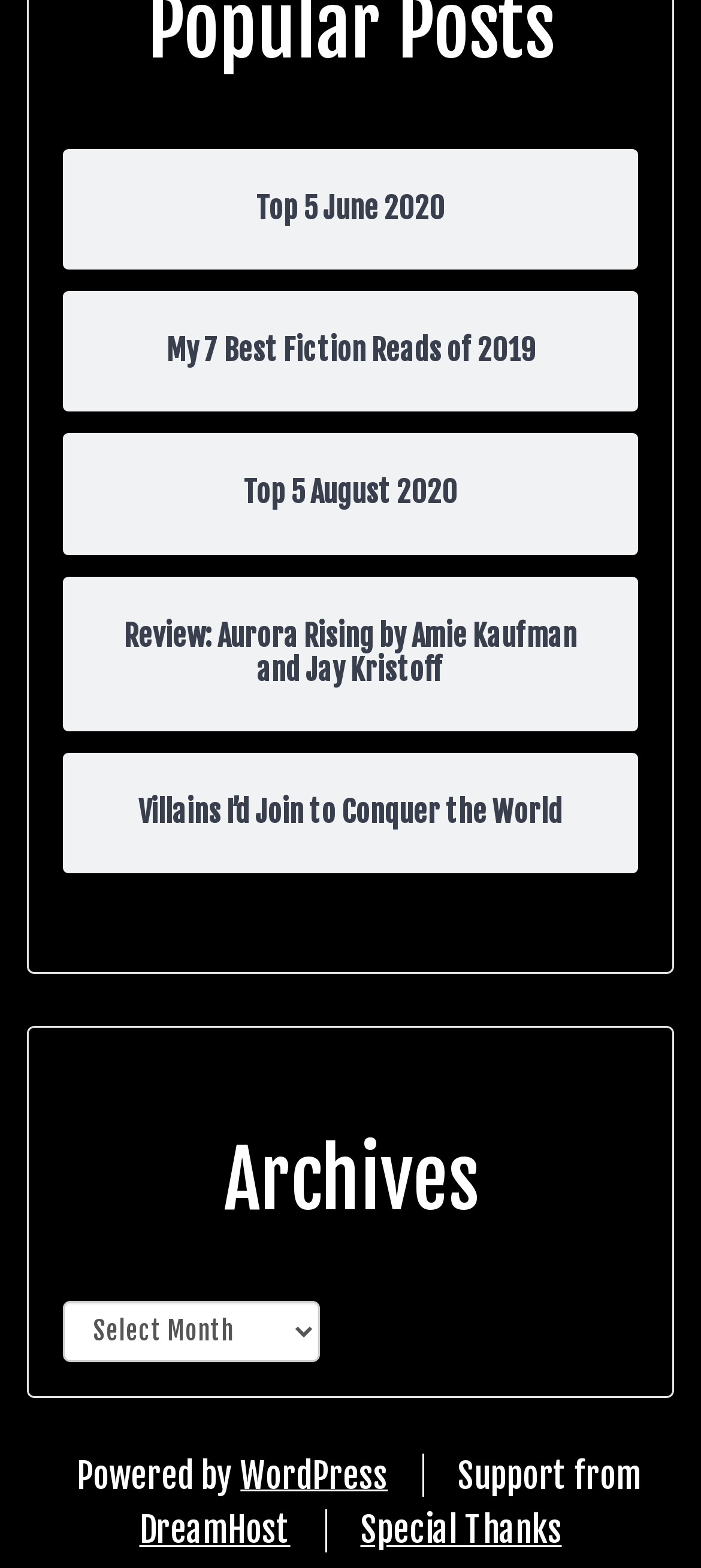Specify the bounding box coordinates of the area to click in order to follow the given instruction: "visit WordPress."

[0.343, 0.928, 0.553, 0.955]